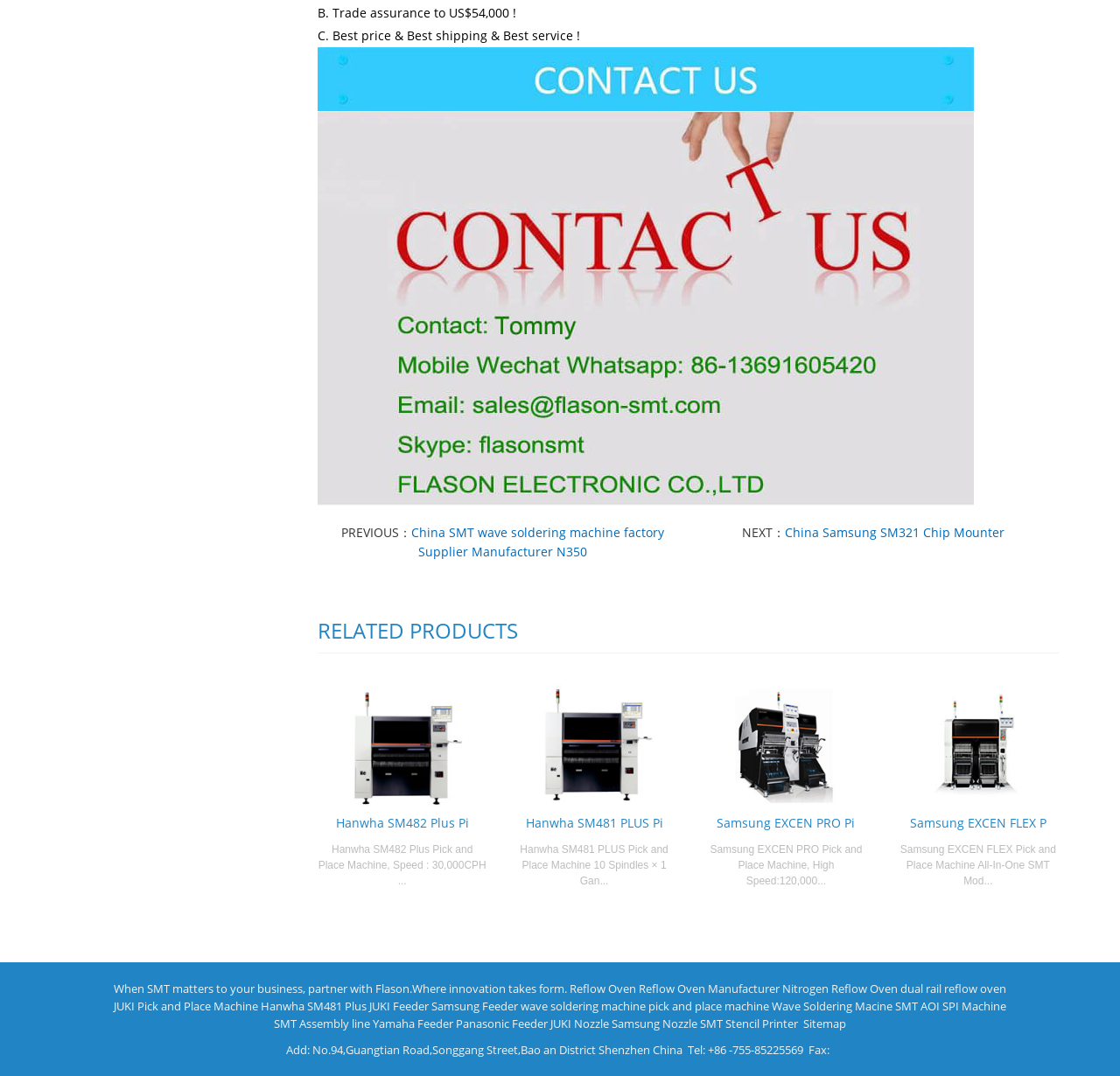Answer briefly with one word or phrase:
What is the company's address?

No.94,Guangtian Road,Songgang Street,Bao an District, Shenzhen China